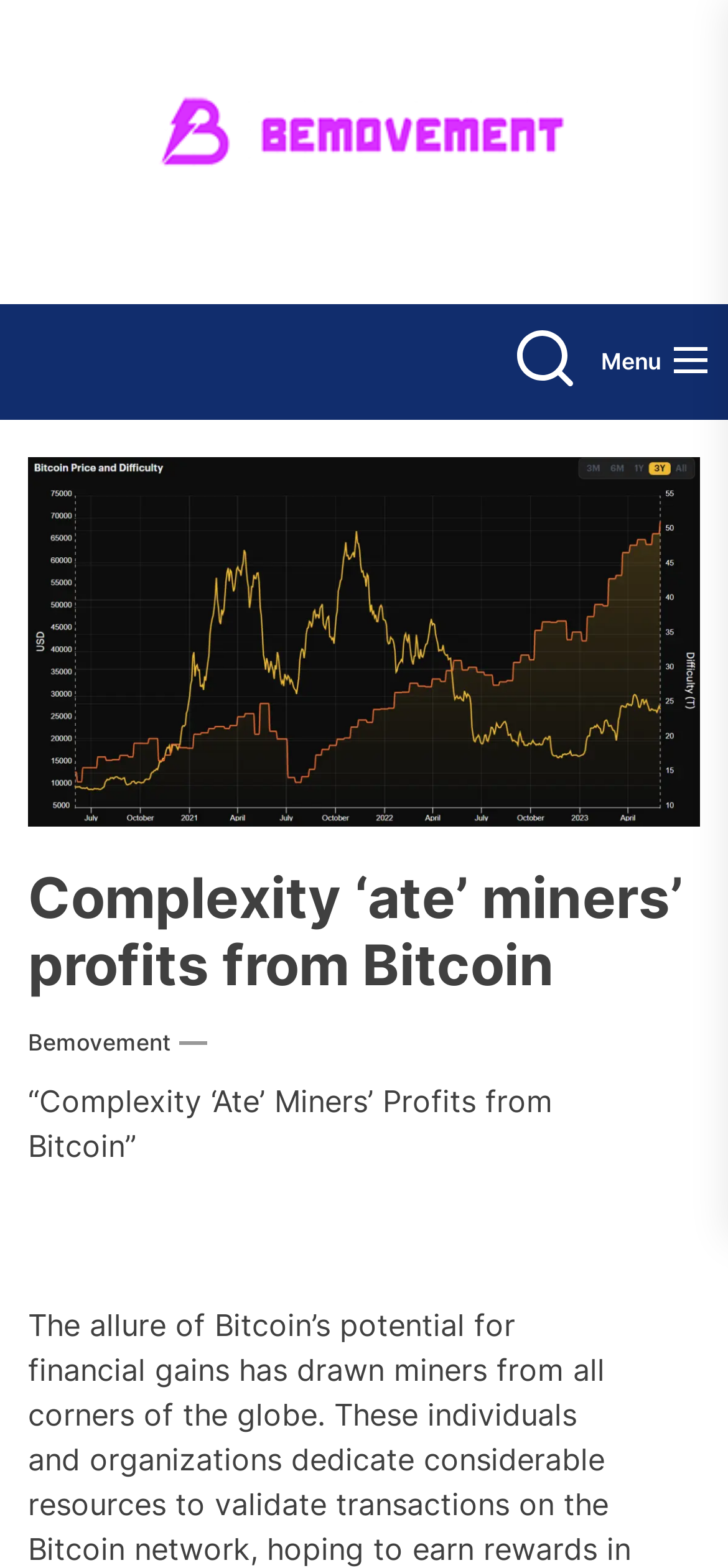How many columns does the webpage have?
From the image, respond using a single word or phrase.

One